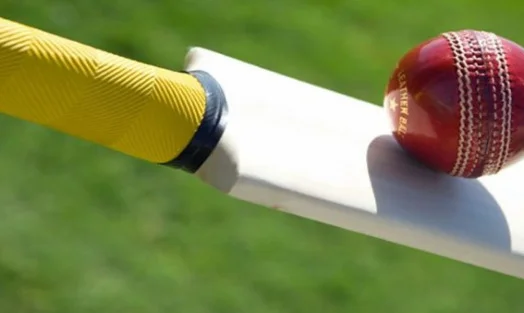Please answer the following question using a single word or phrase: What is the surface on which the cricket bat is resting?

Grass